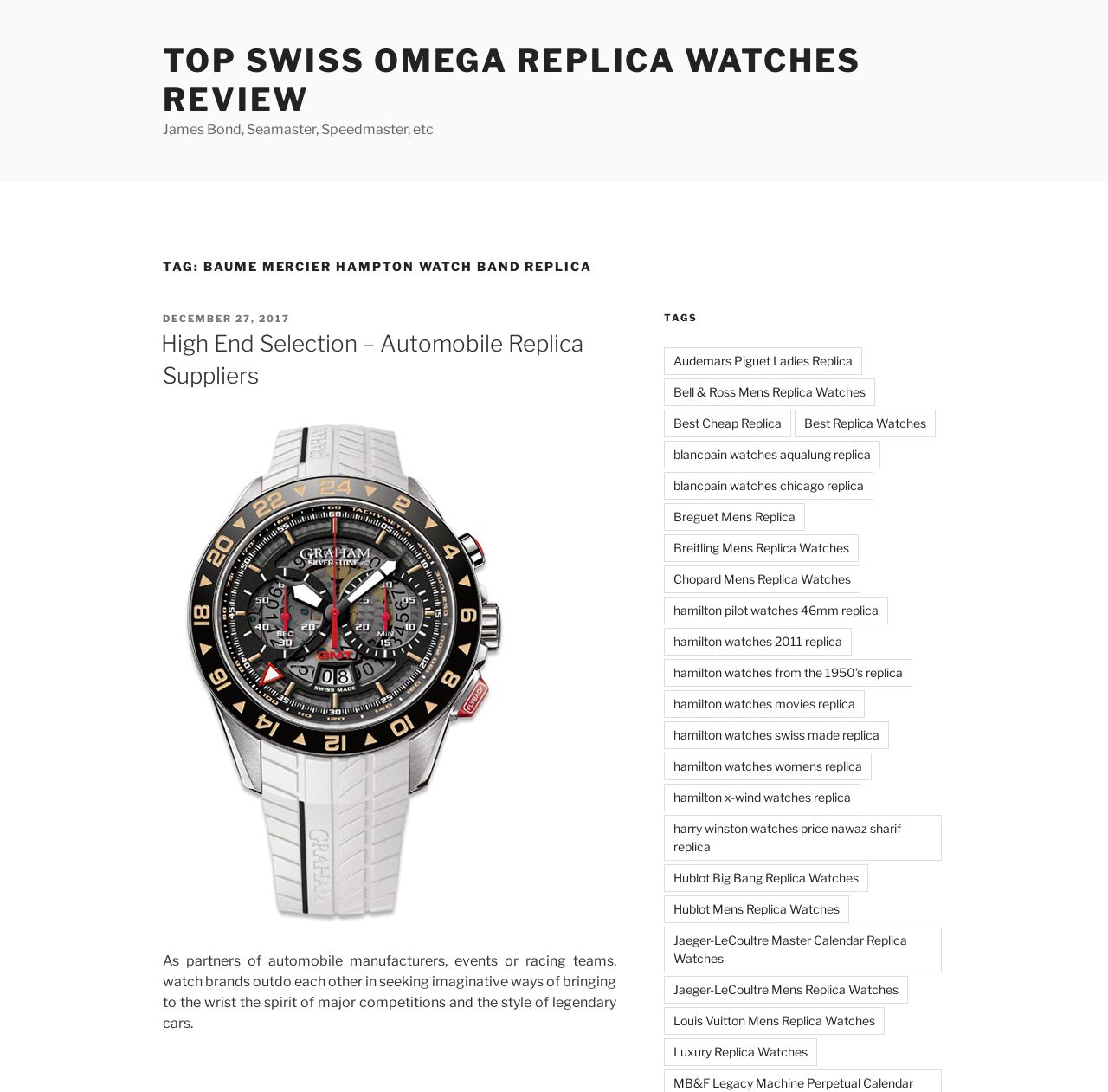Please specify the bounding box coordinates of the clickable region to carry out the following instruction: "Click on the 'TOP SWISS OMEGA REPLICA WATCHES REVIEW' link". The coordinates should be four float numbers between 0 and 1, in the format [left, top, right, bottom].

[0.147, 0.038, 0.778, 0.109]